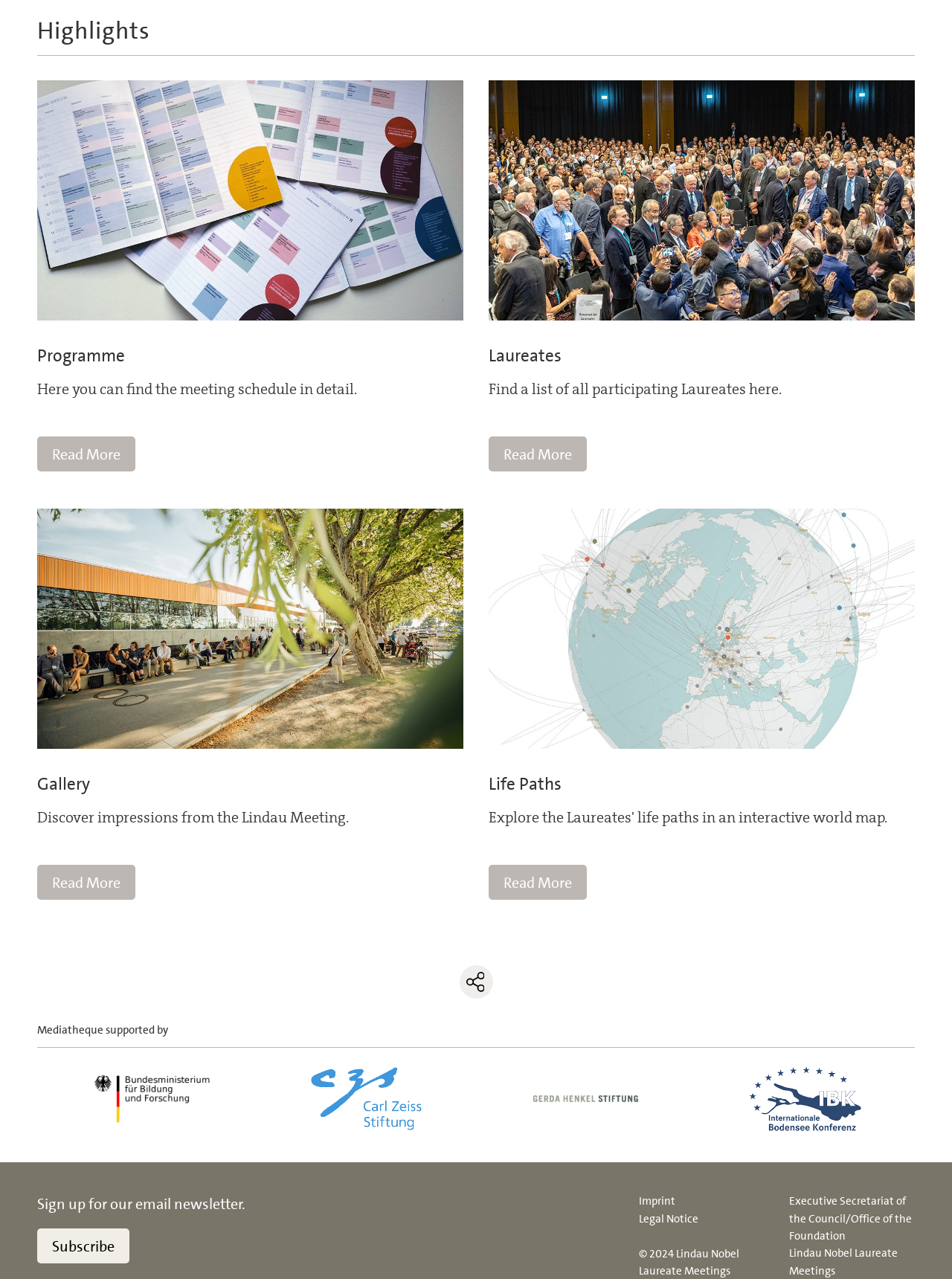Reply to the question below using a single word or brief phrase:
How can users stay updated about the Lindau Meeting?

Sign up for email newsletter